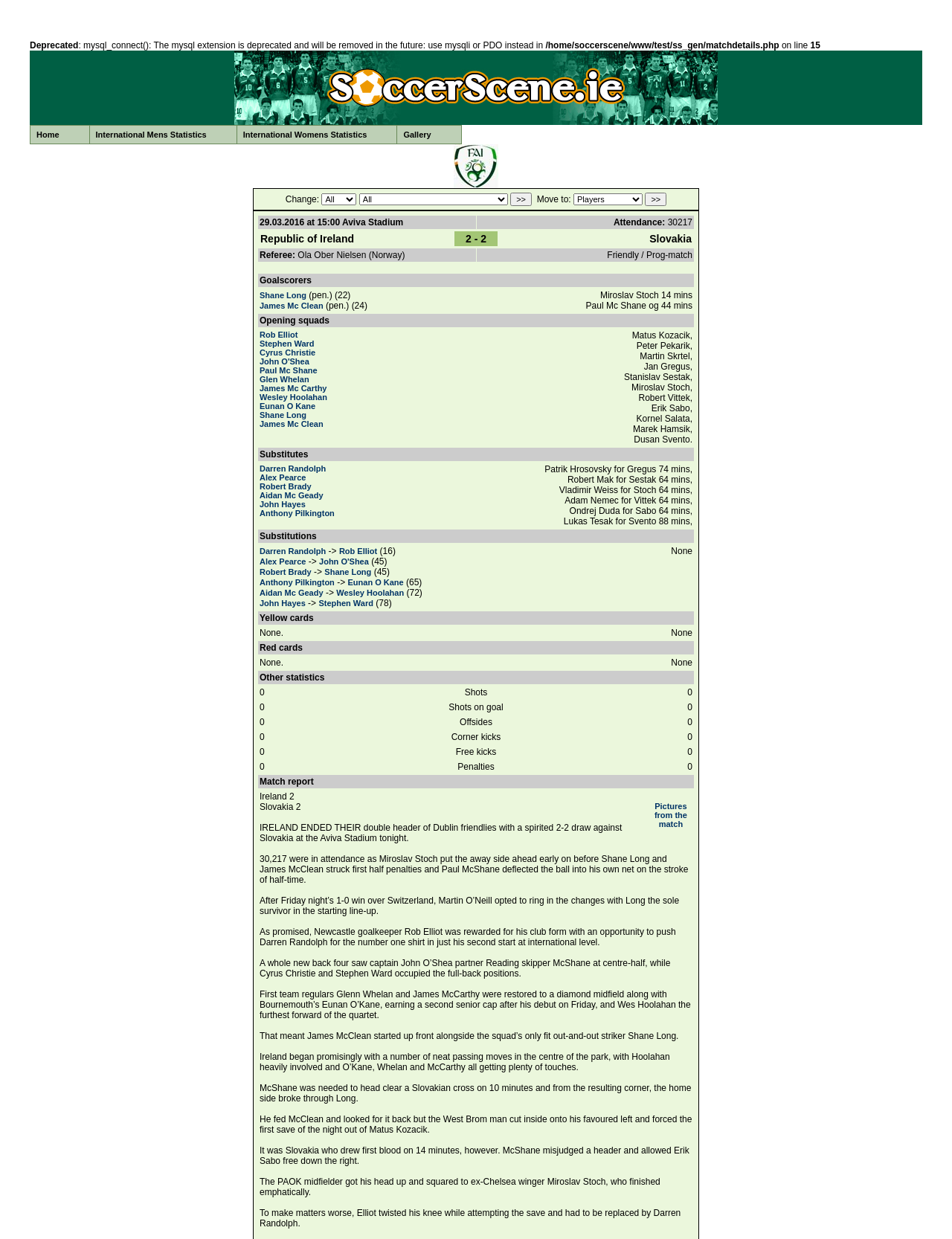Point out the bounding box coordinates of the section to click in order to follow this instruction: "View the details of Shane Long".

[0.273, 0.235, 0.322, 0.242]